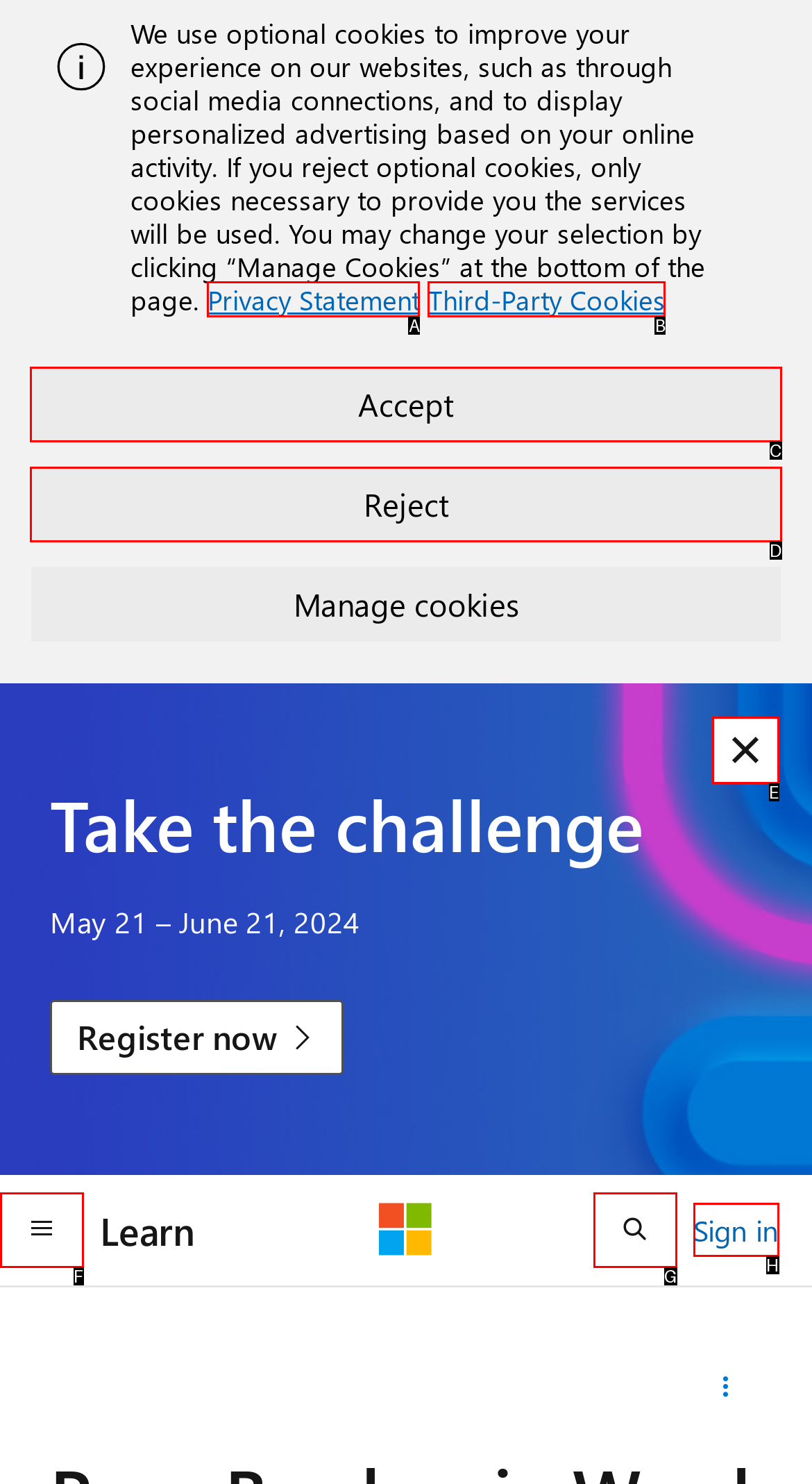Identify the correct UI element to click on to achieve the task: dismiss the alert. Provide the letter of the appropriate element directly from the available choices.

E